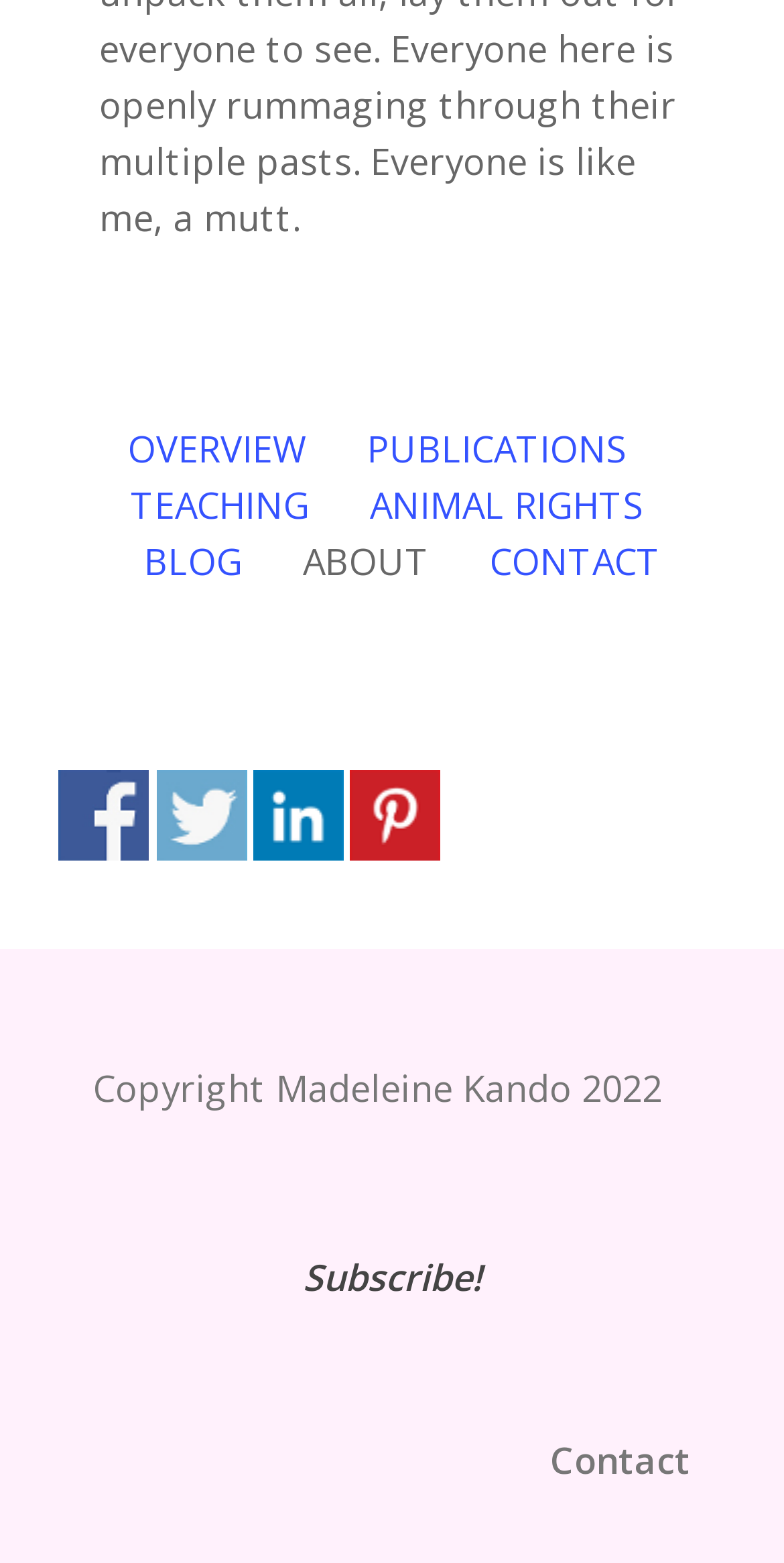What are the main sections of the website?
Provide a detailed answer to the question using information from the image.

By analyzing the navigation links at the top of the webpage, I can identify the main sections of the website, which are Overview, Publications, Teaching, Animal Rights, Blog, and Contact.